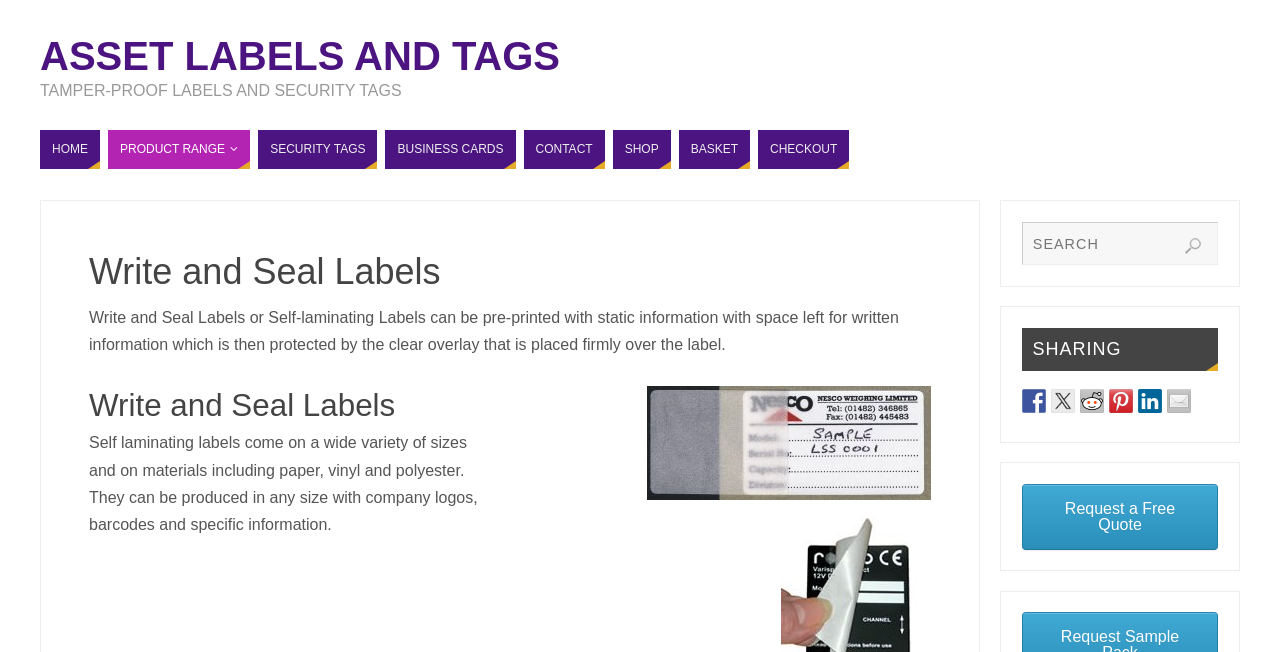Extract the text of the main heading from the webpage.

Write and Seal Labels